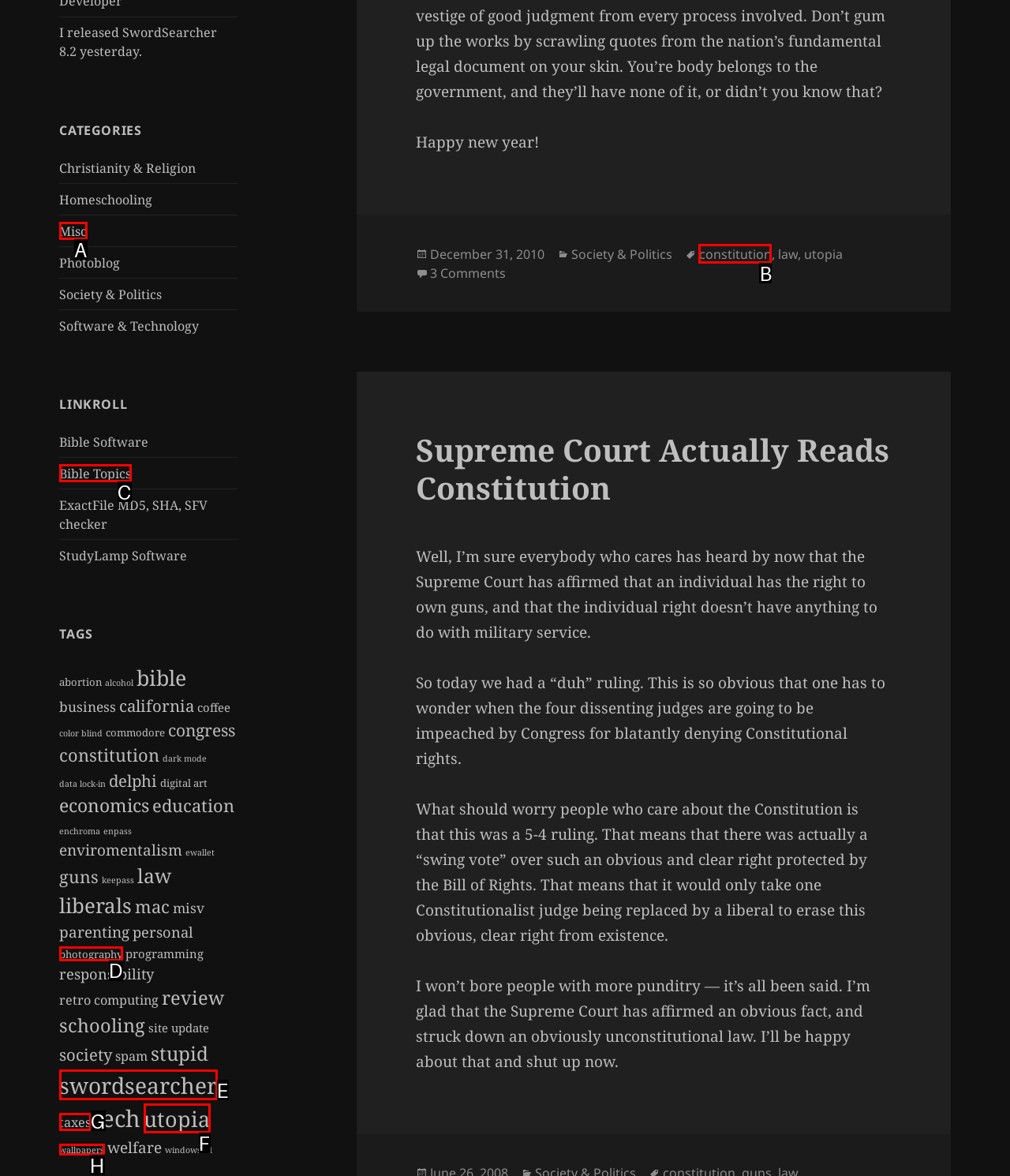Choose the letter of the UI element necessary for this task: Click on the link 'constitution'
Answer with the correct letter.

B